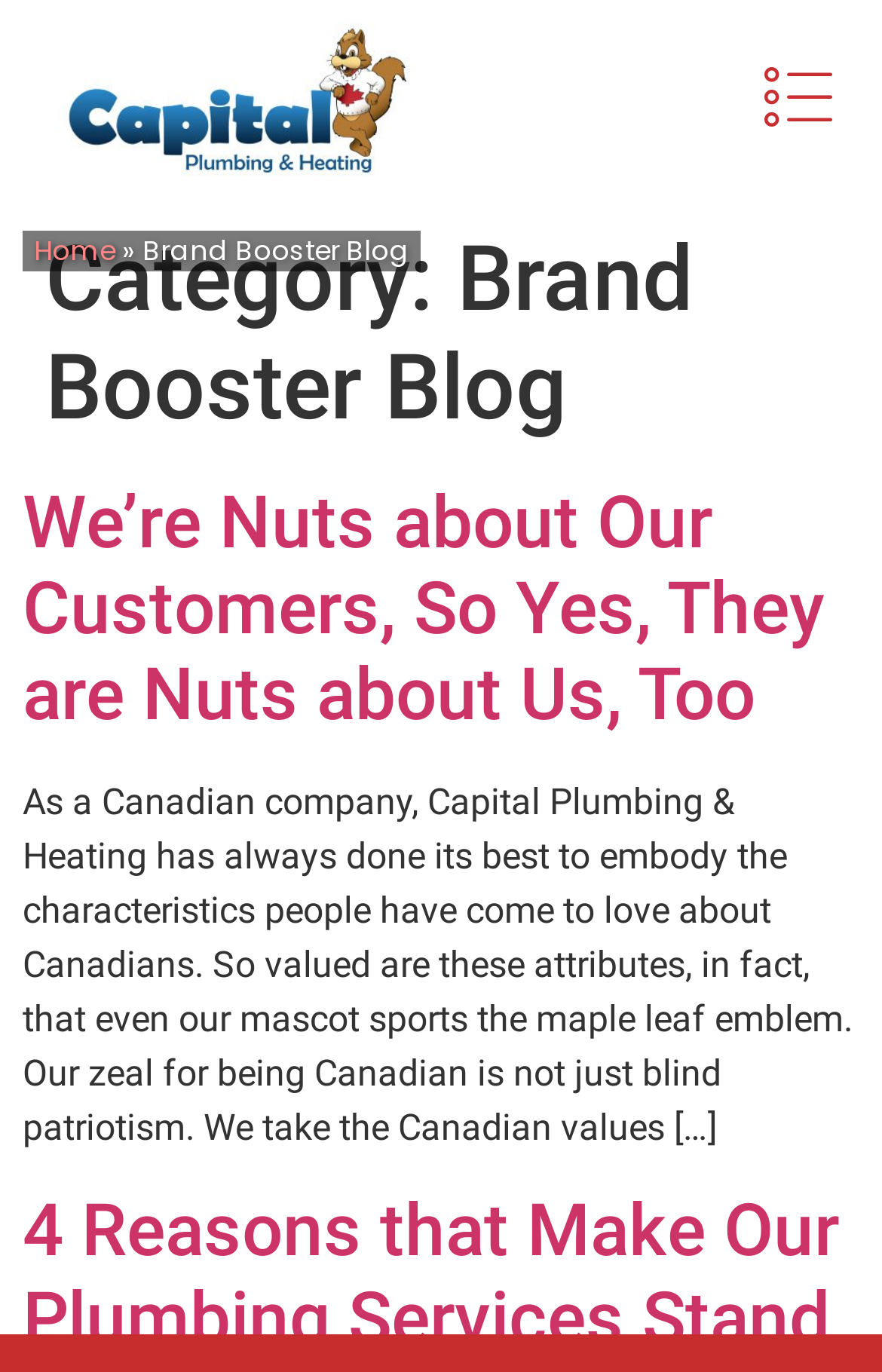Determine the bounding box of the UI component based on this description: "Home". The bounding box coordinates should be four float values between 0 and 1, i.e., [left, top, right, bottom].

[0.038, 0.167, 0.131, 0.195]